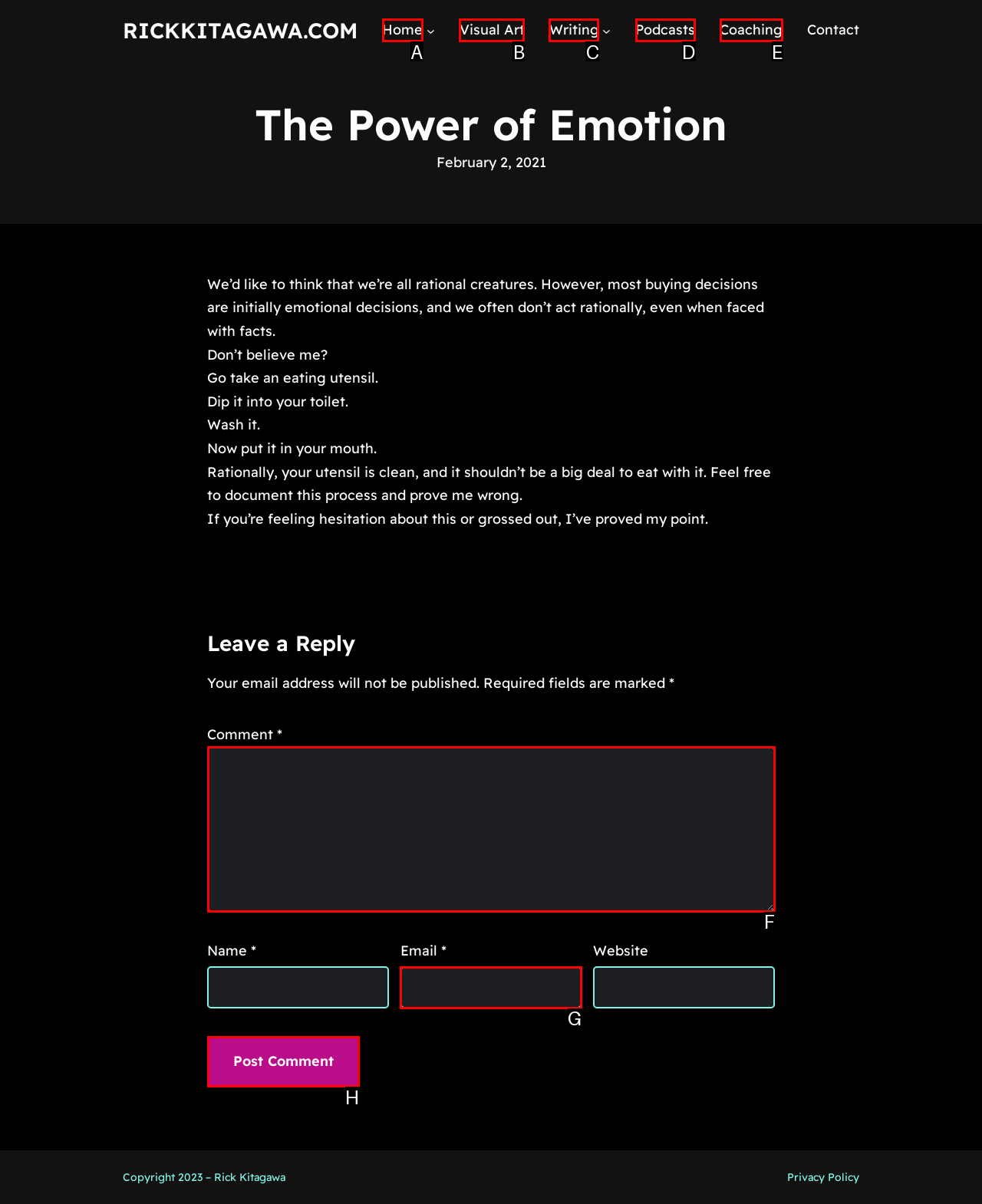Based on the choices marked in the screenshot, which letter represents the correct UI element to perform the task: Click on Post Comment?

H